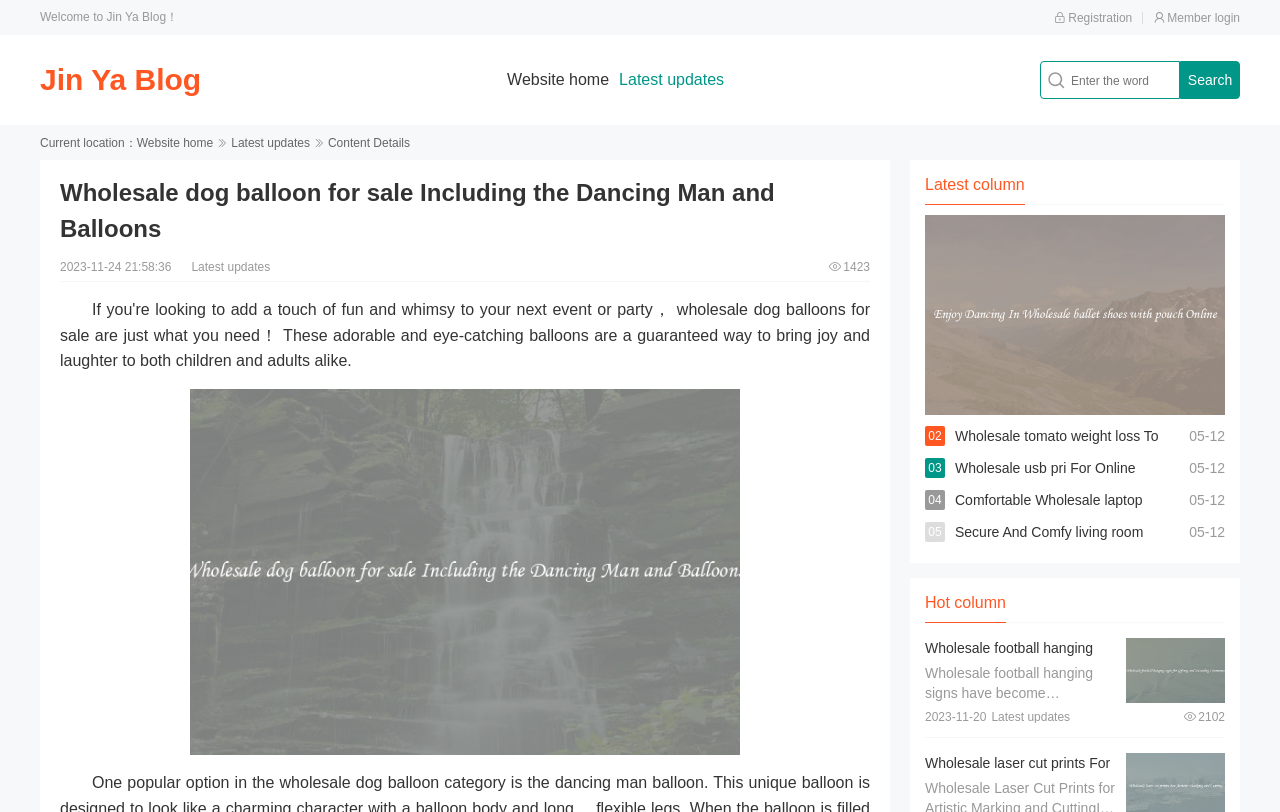Locate the bounding box coordinates of the clickable part needed for the task: "Search for a keyword".

[0.812, 0.075, 0.922, 0.122]